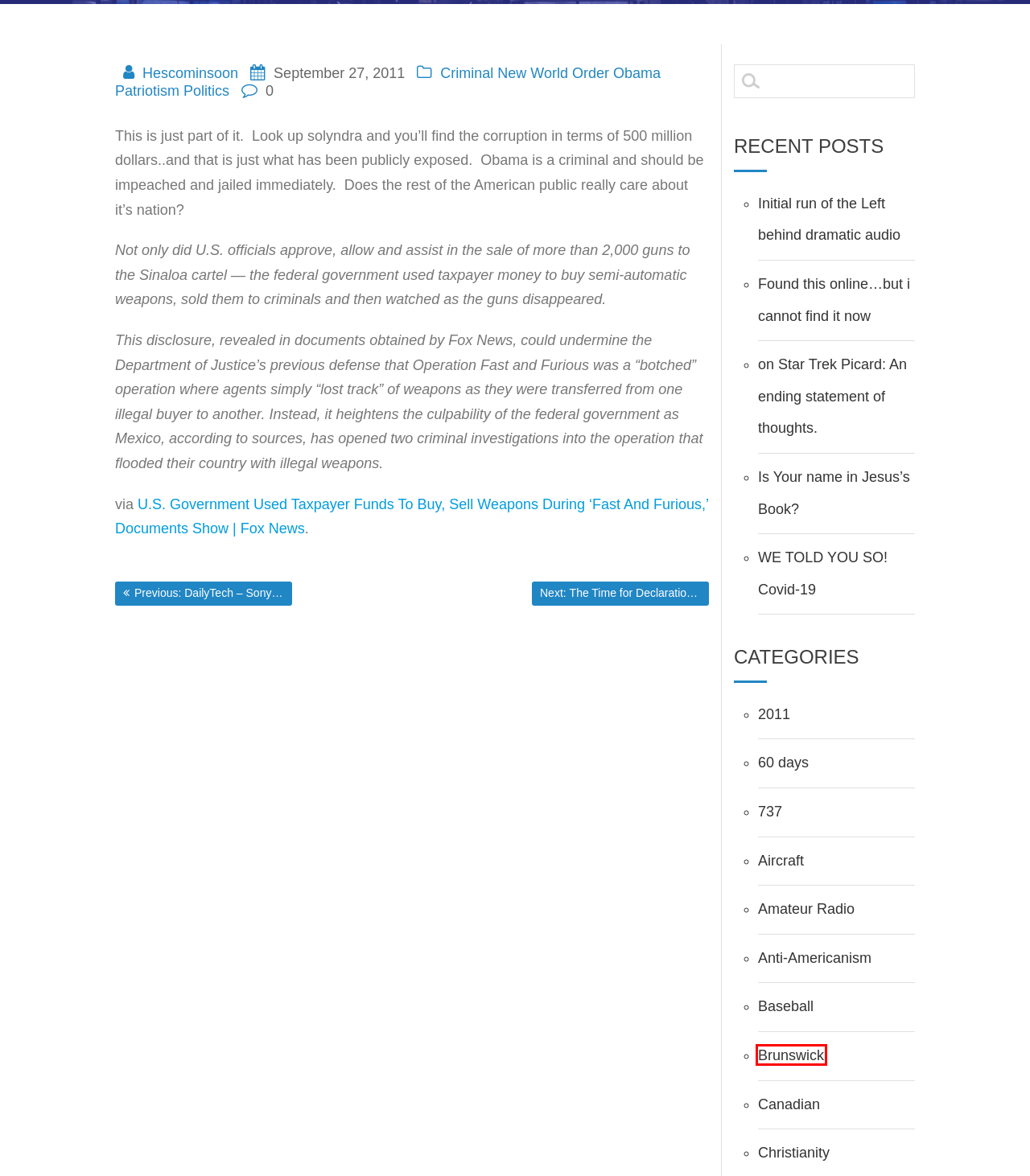You have a screenshot of a webpage with a red rectangle bounding box around an element. Identify the best matching webpage description for the new page that appears after clicking the element in the bounding box. The descriptions are:
A. WE TOLD YOU SO!  Covid-19 – HCS's Place
B. Brunswick – HCS's Place
C. Canadian – HCS's Place
D. Politics – HCS's Place
E. Initial run of the Left behind dramatic audio – HCS's Place
F. Obama – HCS's Place
G. The Time for Declaration of Independence Actions May Be Approaching – HCS's Place
H. on Star Trek Picard: An ending statement of thoughts. – HCS's Place

B